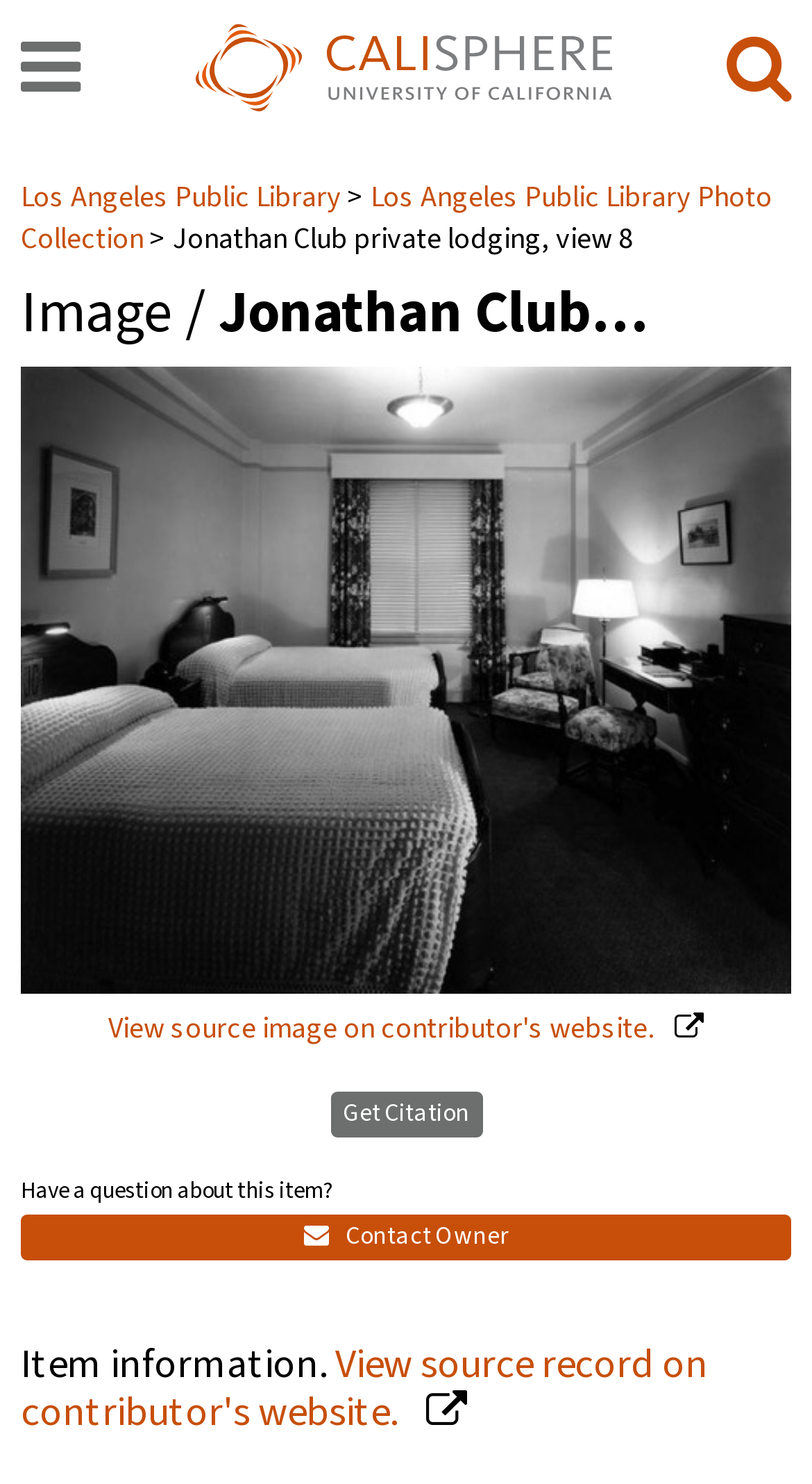What is the contributor's website?
Answer the question with a single word or phrase by looking at the picture.

Not specified